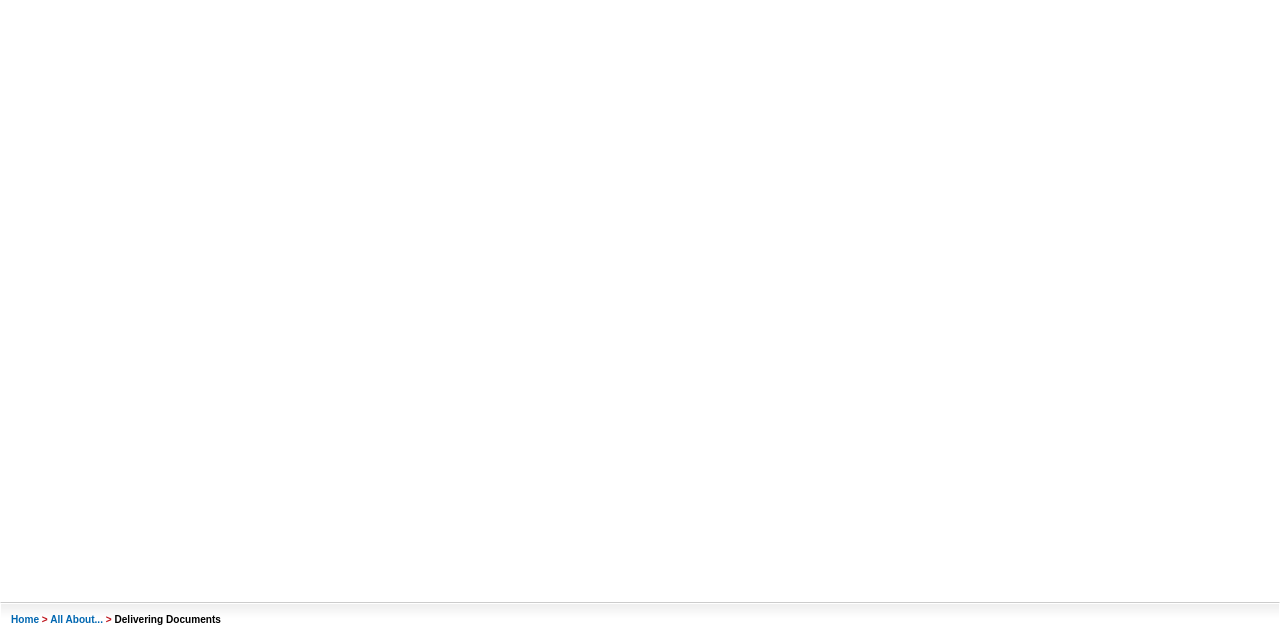Please determine the bounding box of the UI element that matches this description: All About.... The coordinates should be given as (top-left x, top-left y, bottom-right x, bottom-right y), with all values between 0 and 1.

[0.039, 0.959, 0.08, 0.976]